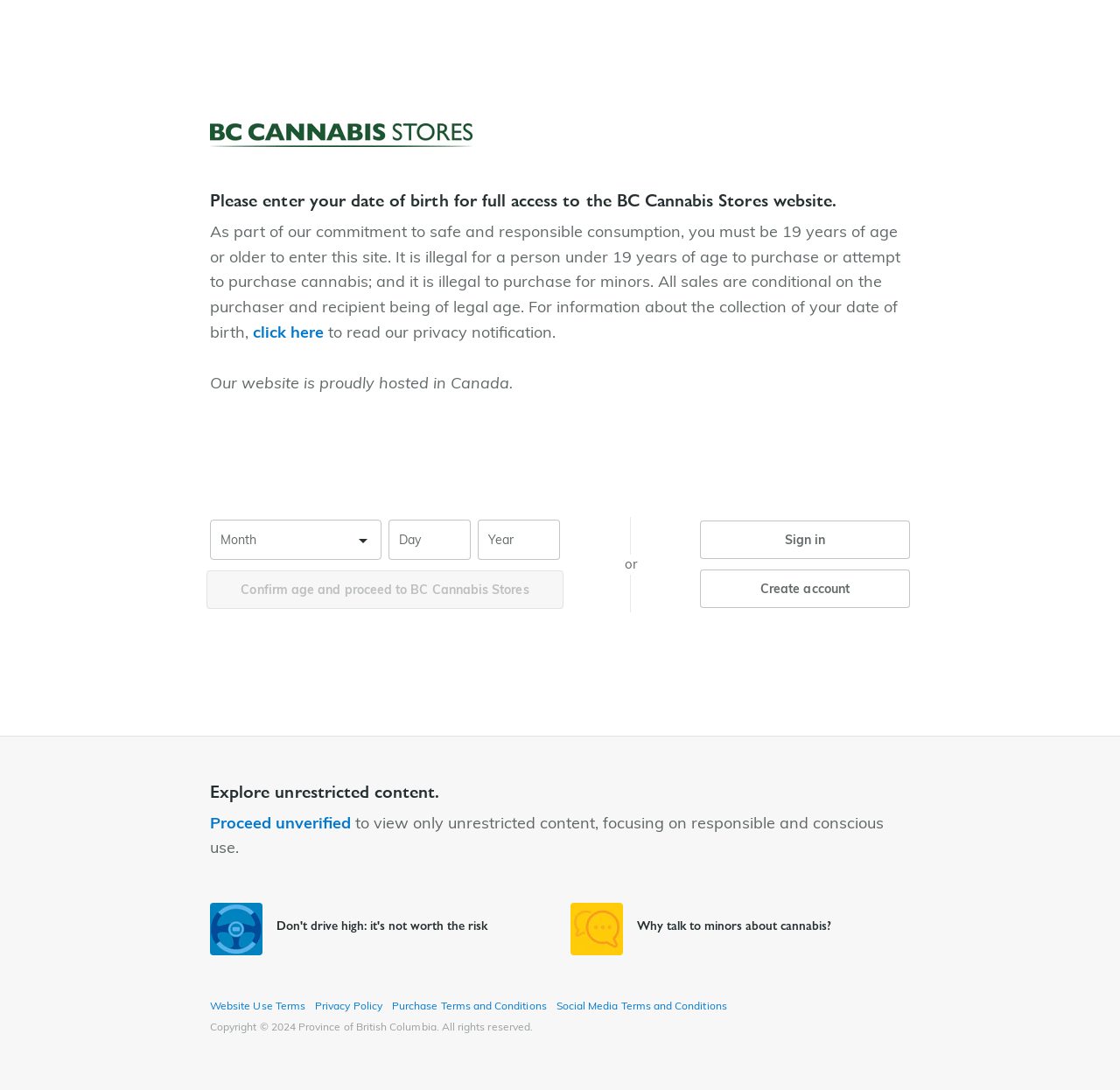Locate the bounding box coordinates of the element's region that should be clicked to carry out the following instruction: "Enter date of birth". The coordinates need to be four float numbers between 0 and 1, i.e., [left, top, right, bottom].

[0.188, 0.477, 0.341, 0.514]